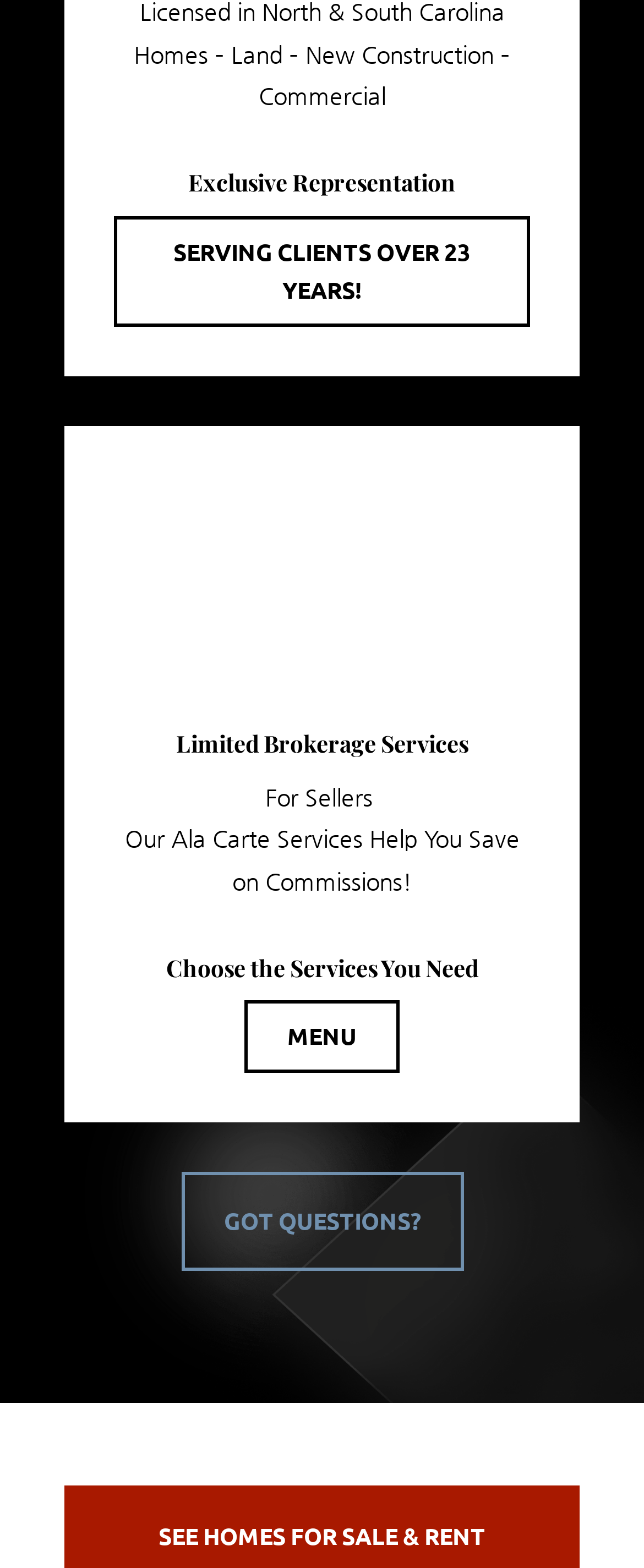How many years of experience does the company have?
Provide a thorough and detailed answer to the question.

The link 'SERVING CLIENTS OVER 23 YEARS! 5' suggests that the company has been serving clients for over 23 years, indicating their level of experience in the industry.